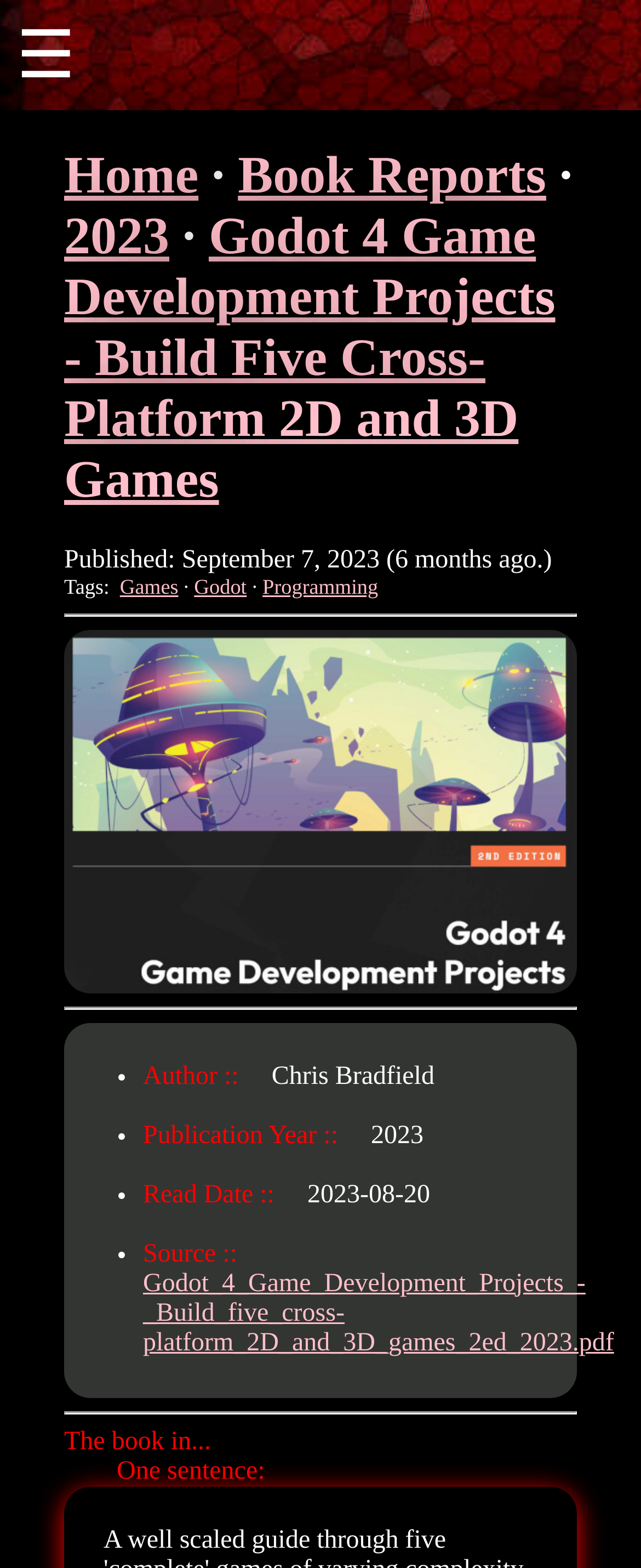Who is the author of the book?
Based on the image, provide a one-word or brief-phrase response.

Chris Bradfield